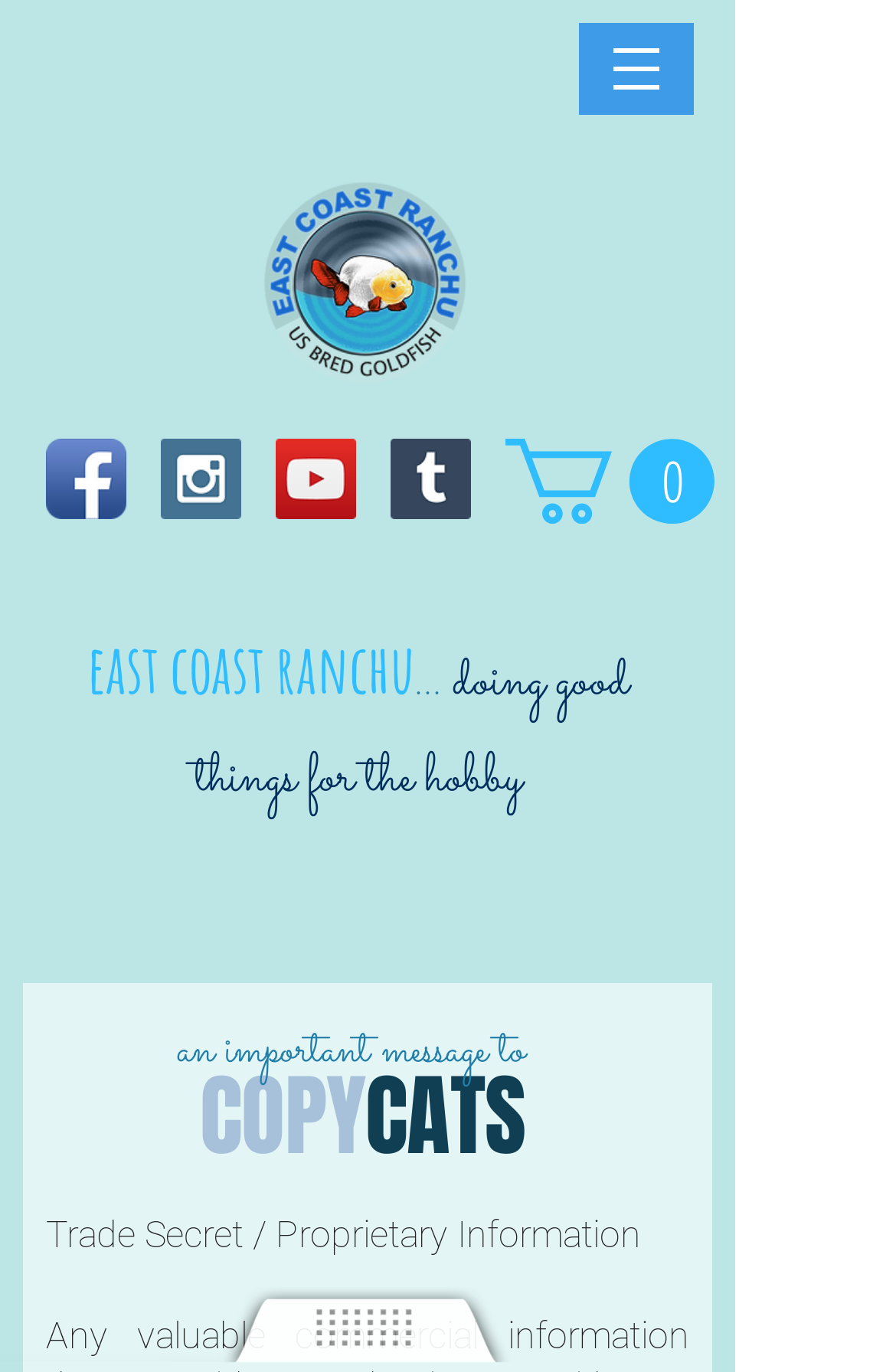What is the name of the online store? Refer to the image and provide a one-word or short phrase answer.

East Coast Ranchu